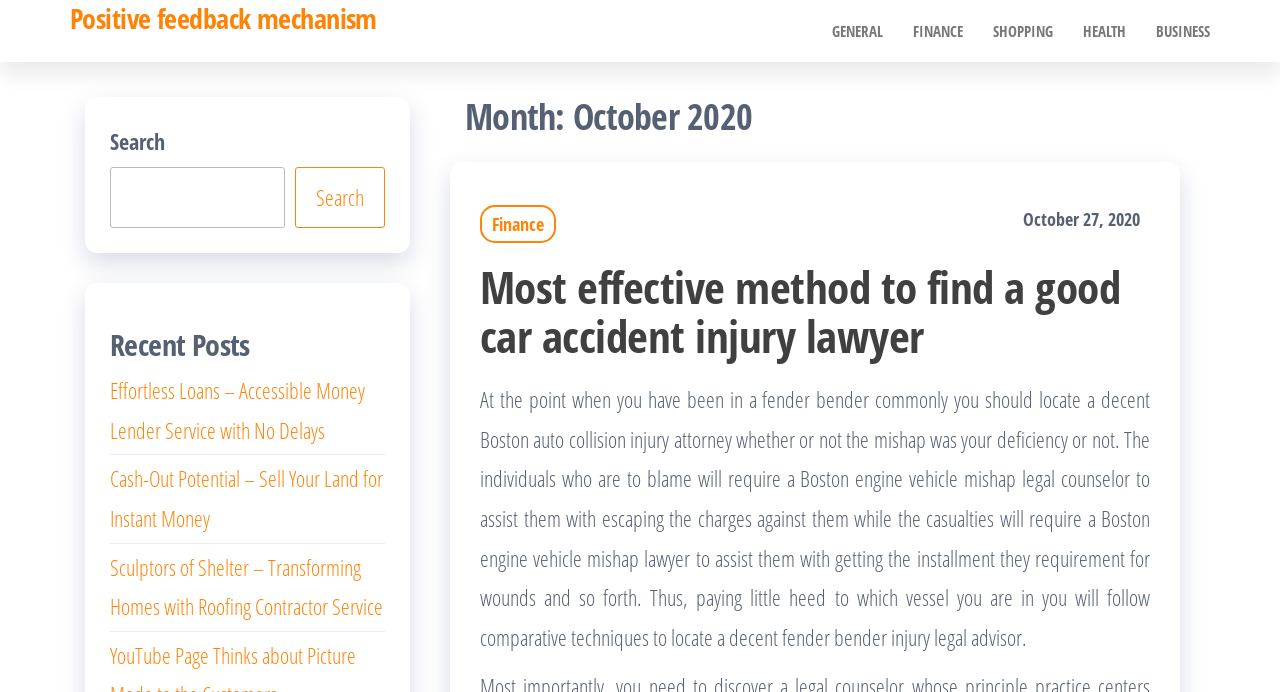What is the purpose of the search box?
From the details in the image, provide a complete and detailed answer to the question.

The search box is located in the top-right corner of the webpage, and it has a placeholder text 'Search' and a search button, indicating that it is used to search the website for specific content.